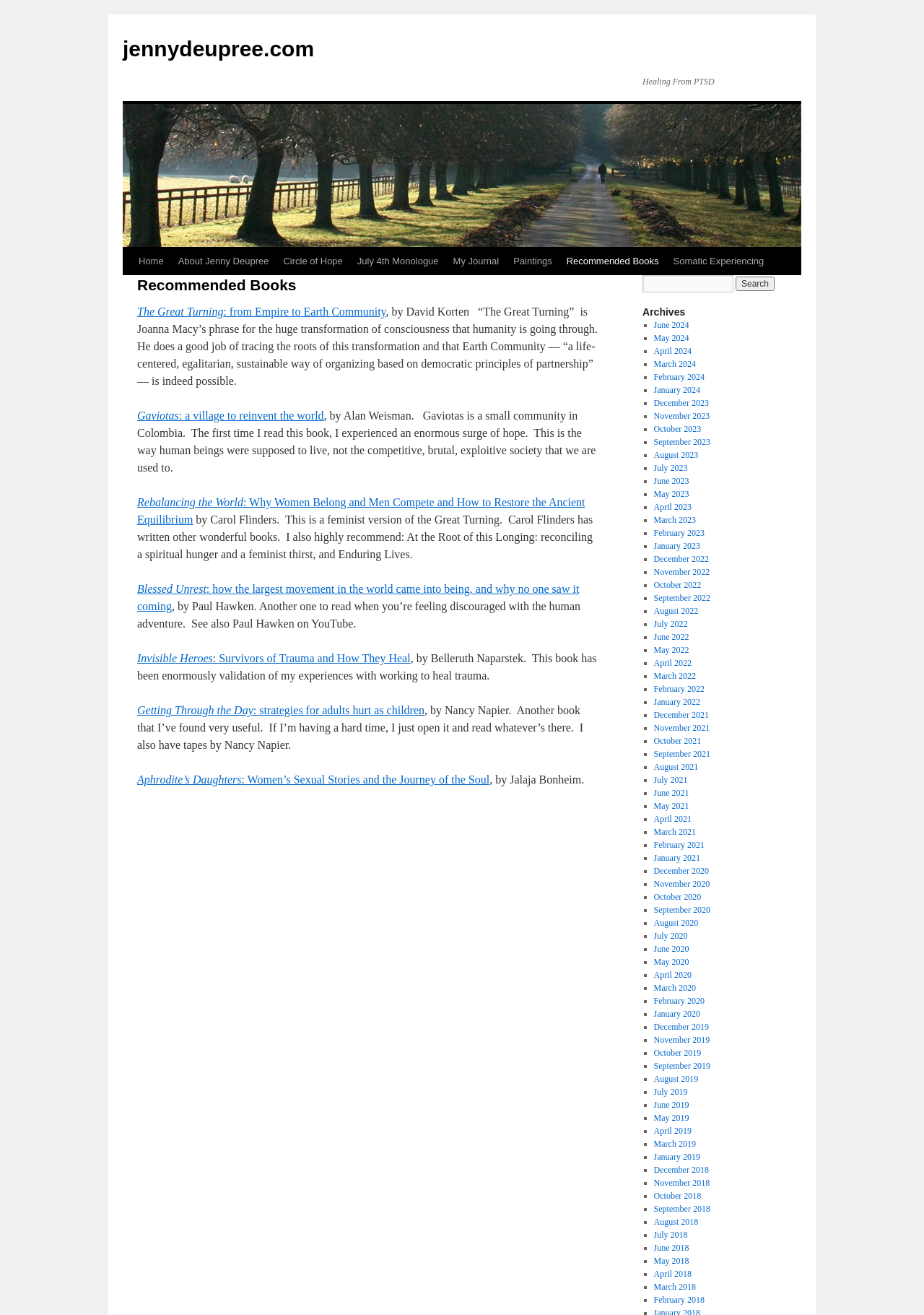Please examine the image and provide a detailed answer to the question: How many archive links are there?

I counted the links in the 'Archives' section, which are listed from 'June 2024' to 'September 2022', totaling 24 links.